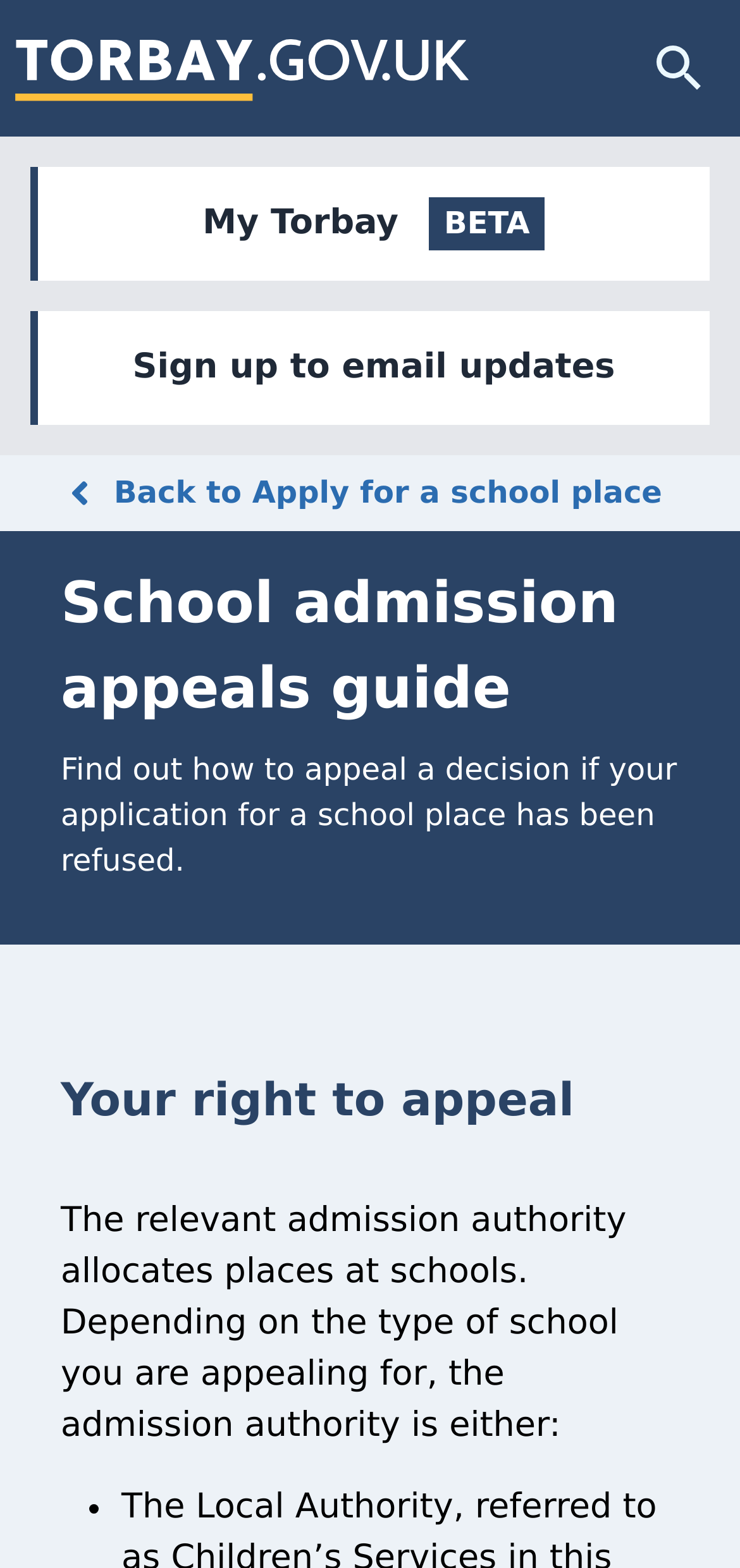Look at the image and write a detailed answer to the question: 
What is the target audience for this webpage?

Based on the content and tone of the webpage, it appears that the target audience is parents or guardians who have had their application for a school place refused and are seeking guidance on the appeal process.